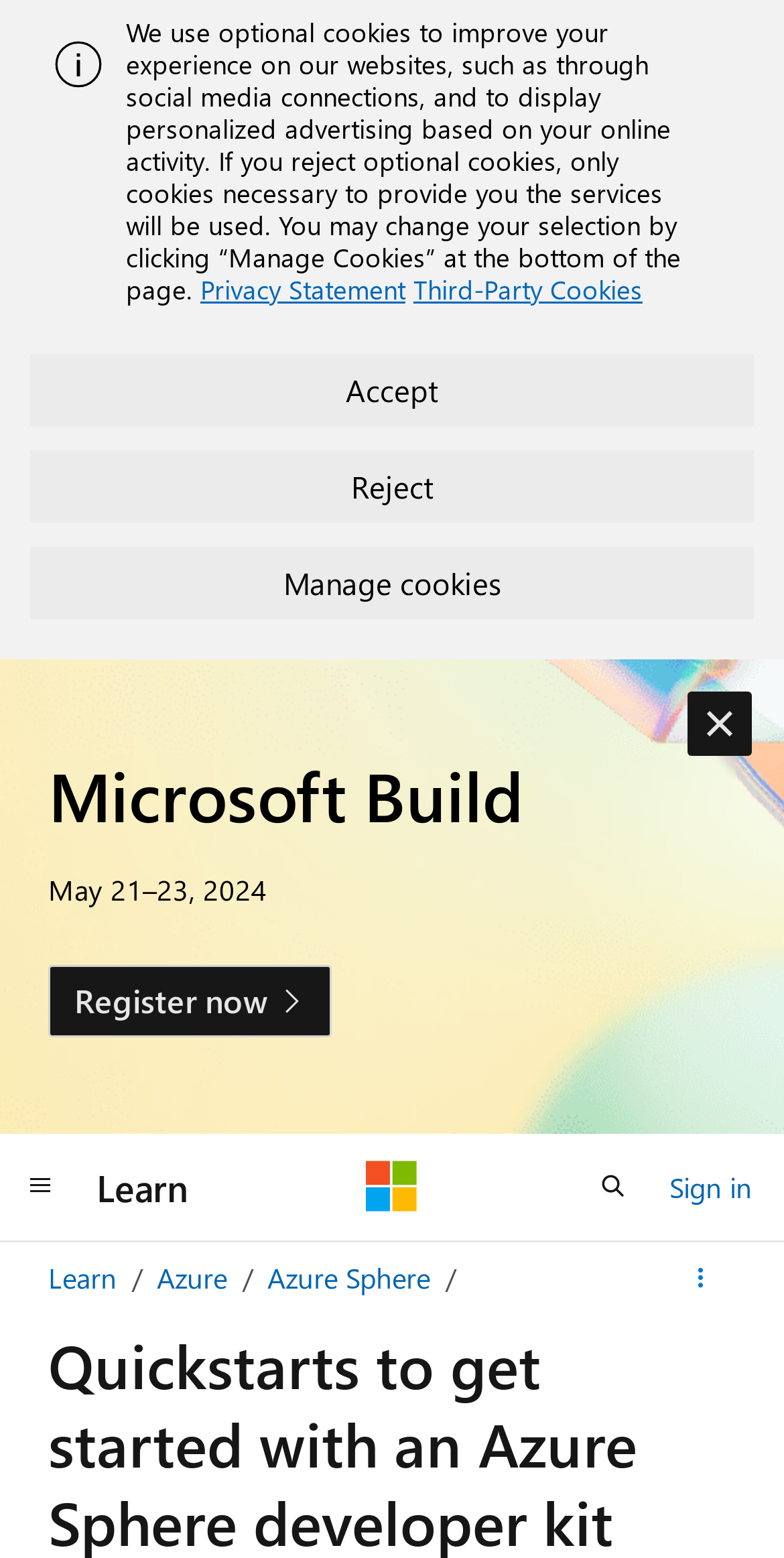Find the bounding box coordinates of the element to click in order to complete this instruction: "Open search". The bounding box coordinates must be four float numbers between 0 and 1, denoted as [left, top, right, bottom].

[0.731, 0.739, 0.833, 0.785]